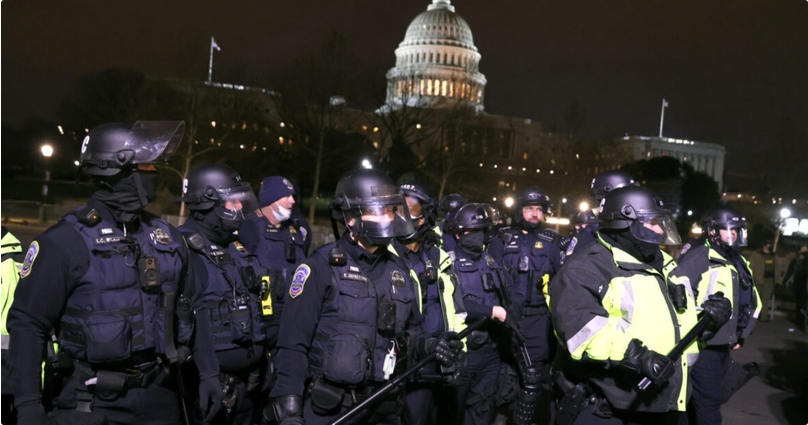Give an in-depth description of what is happening in the image.

The image depicts a line of law enforcement officers clad in tactical gear, standing in front of the iconic Capitol building at night. The officers, equipped with helmets and batons, appear vigilant and prepared amidst the heightened tensions surrounding the political climate in the United States, particularly as midterm elections approach. The majestic dome of the Capitol looms in the background, illuminated against the dark sky, symbolizing the seat of American democracy. This scene captures a moment of increased security and repression, reflecting recent events tied to protests and the government’s response to opposition within the country.